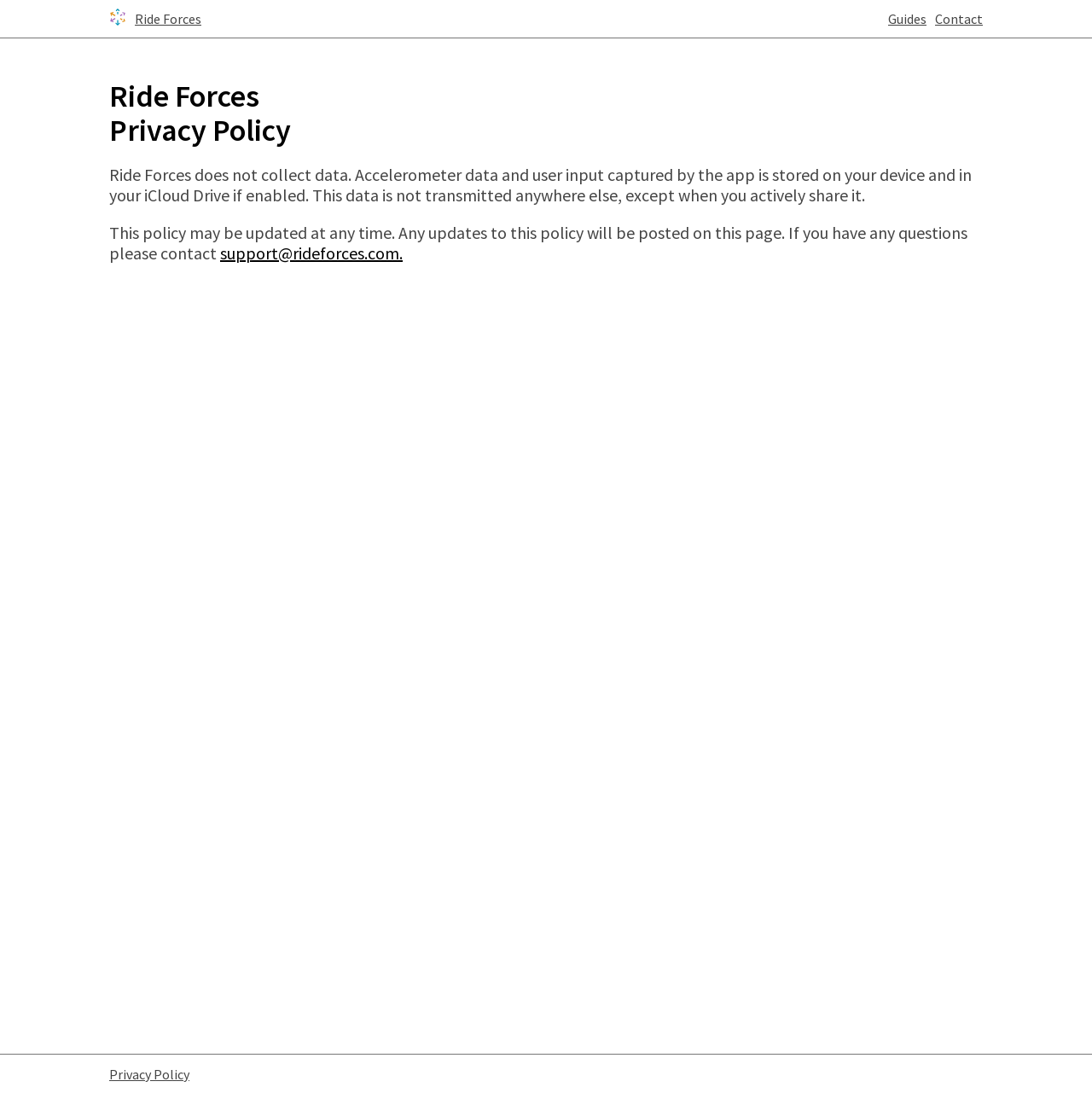Where is the accelerometer data stored?
Provide a detailed answer to the question, using the image to inform your response.

According to the text, 'Accelerometer data and user input captured by the app is stored on your device and in your iCloud Drive if enabled.' This information is provided in the second paragraph of the webpage.